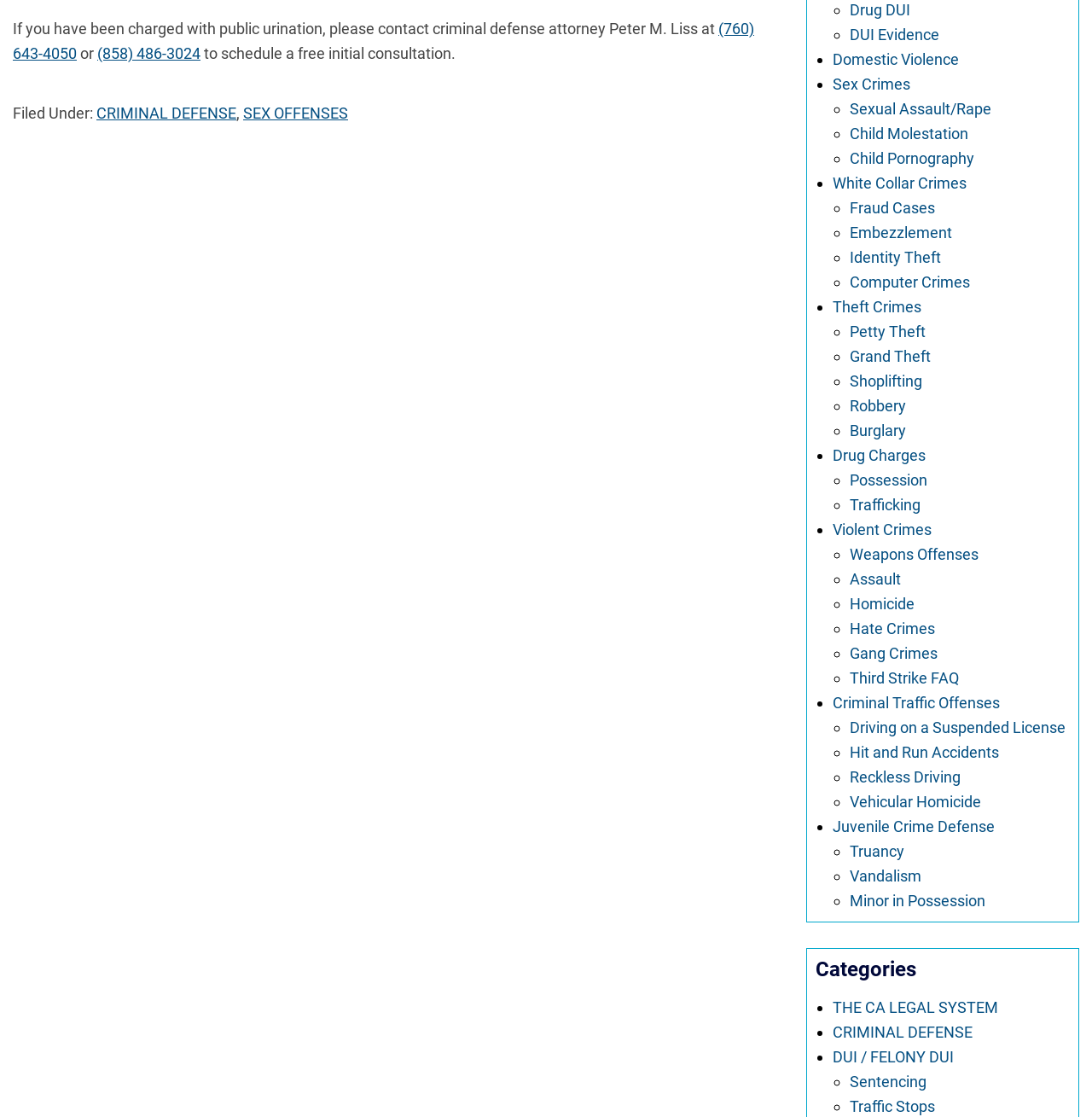Could you indicate the bounding box coordinates of the region to click in order to complete this instruction: "Call the phone number for a free initial consultation".

[0.012, 0.018, 0.691, 0.056]